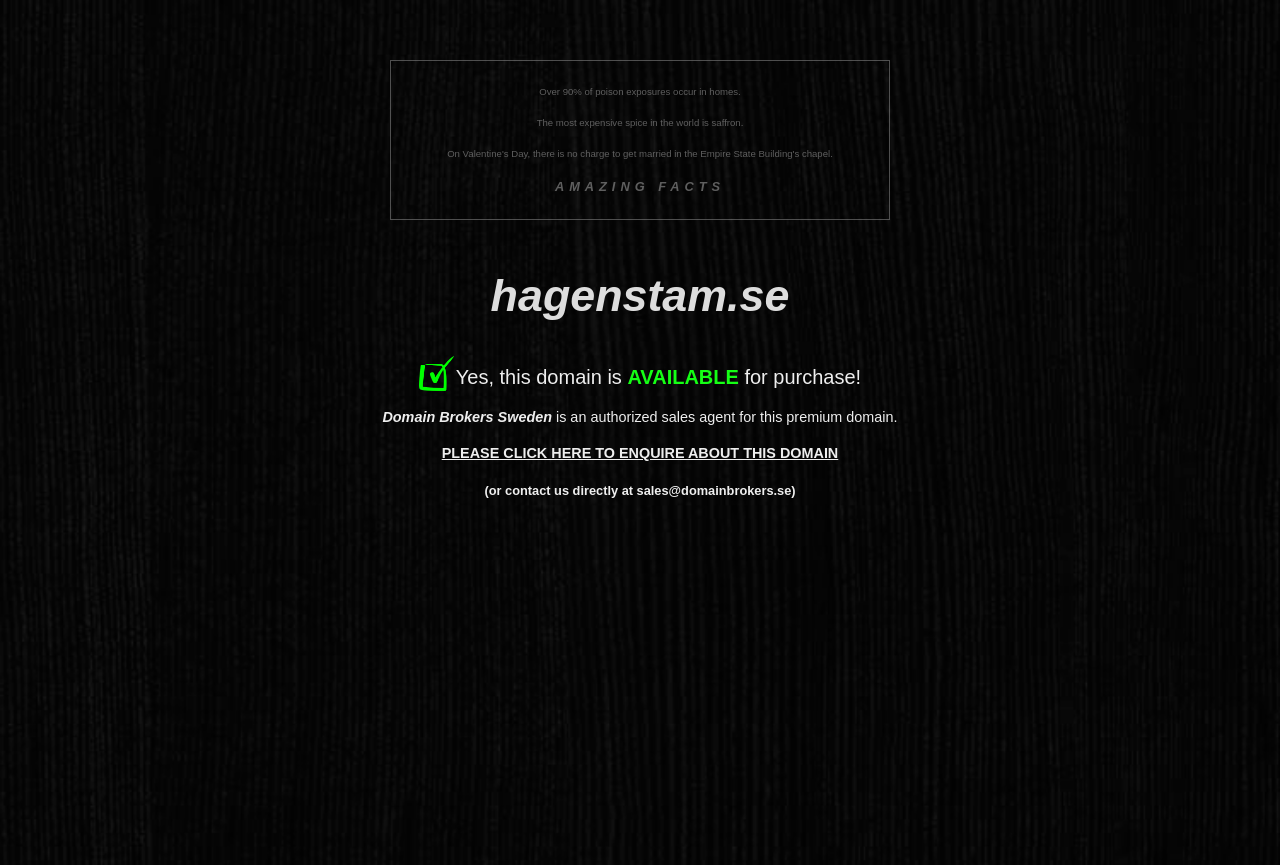What is the contact email for domain inquiries?
Refer to the image and provide a detailed answer to the question.

I found this information in the link on the webpage, which provides an alternative way to contact the sales agent, stating '(or contact us directly at sales@domainbrokers.se)'.